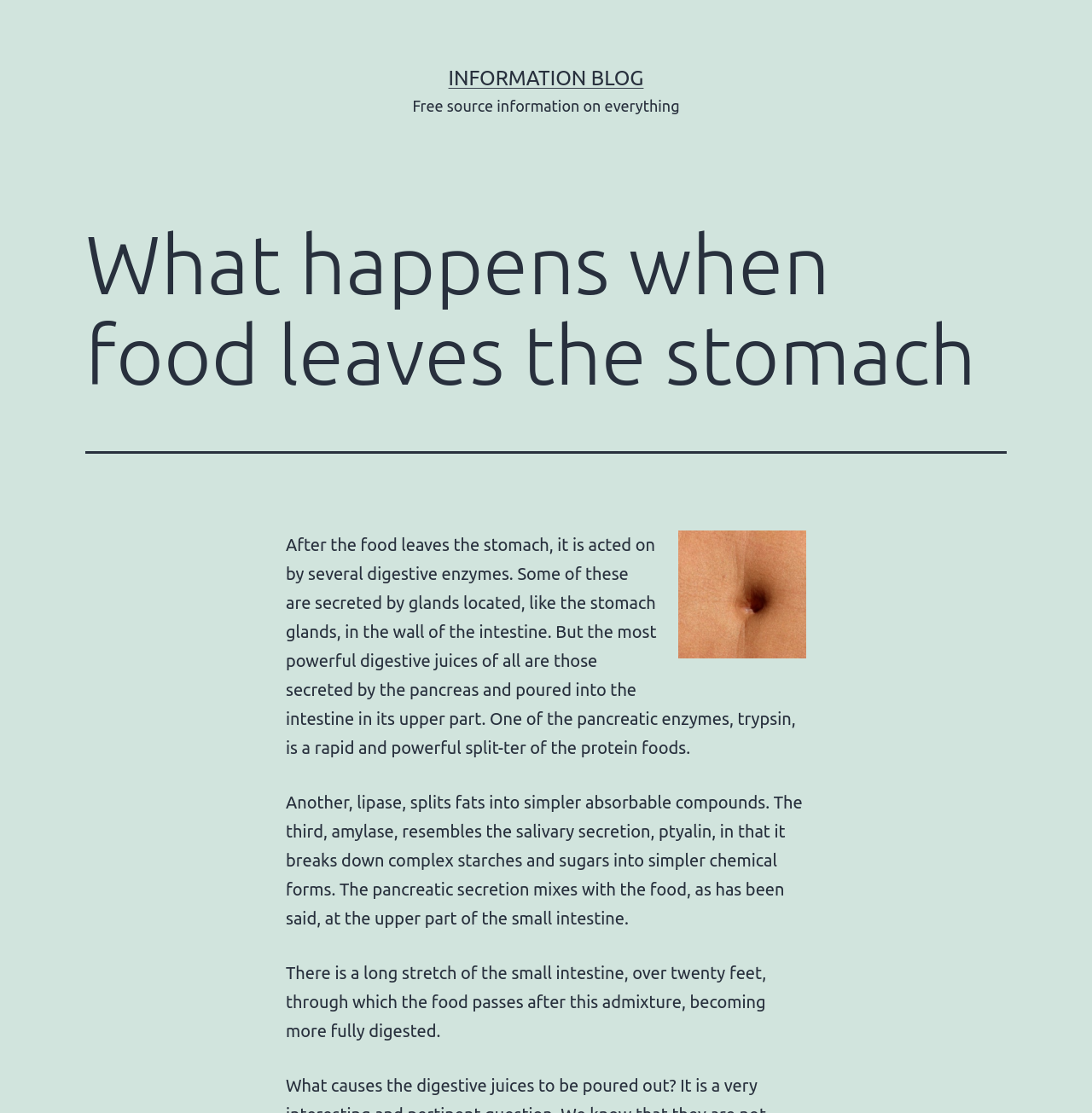What is the purpose of lipase?
Give a comprehensive and detailed explanation for the question.

As mentioned on the webpage, lipase is another pancreatic enzyme that splits fats into simpler absorbable compounds, which is an essential step in the digestive process.